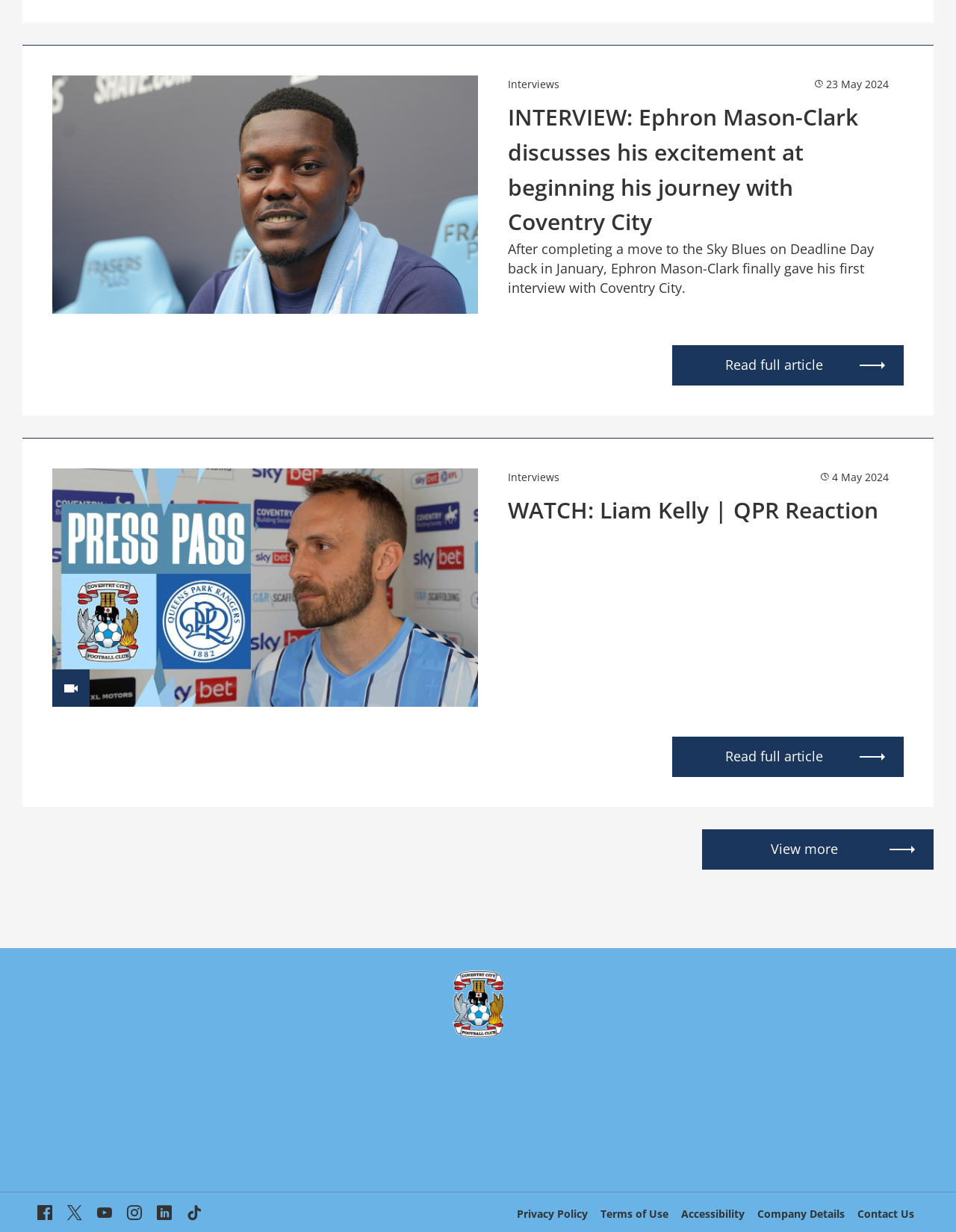Give a concise answer using one word or a phrase to the following question:
What is the purpose of the 'View more' link?

To view more interviews